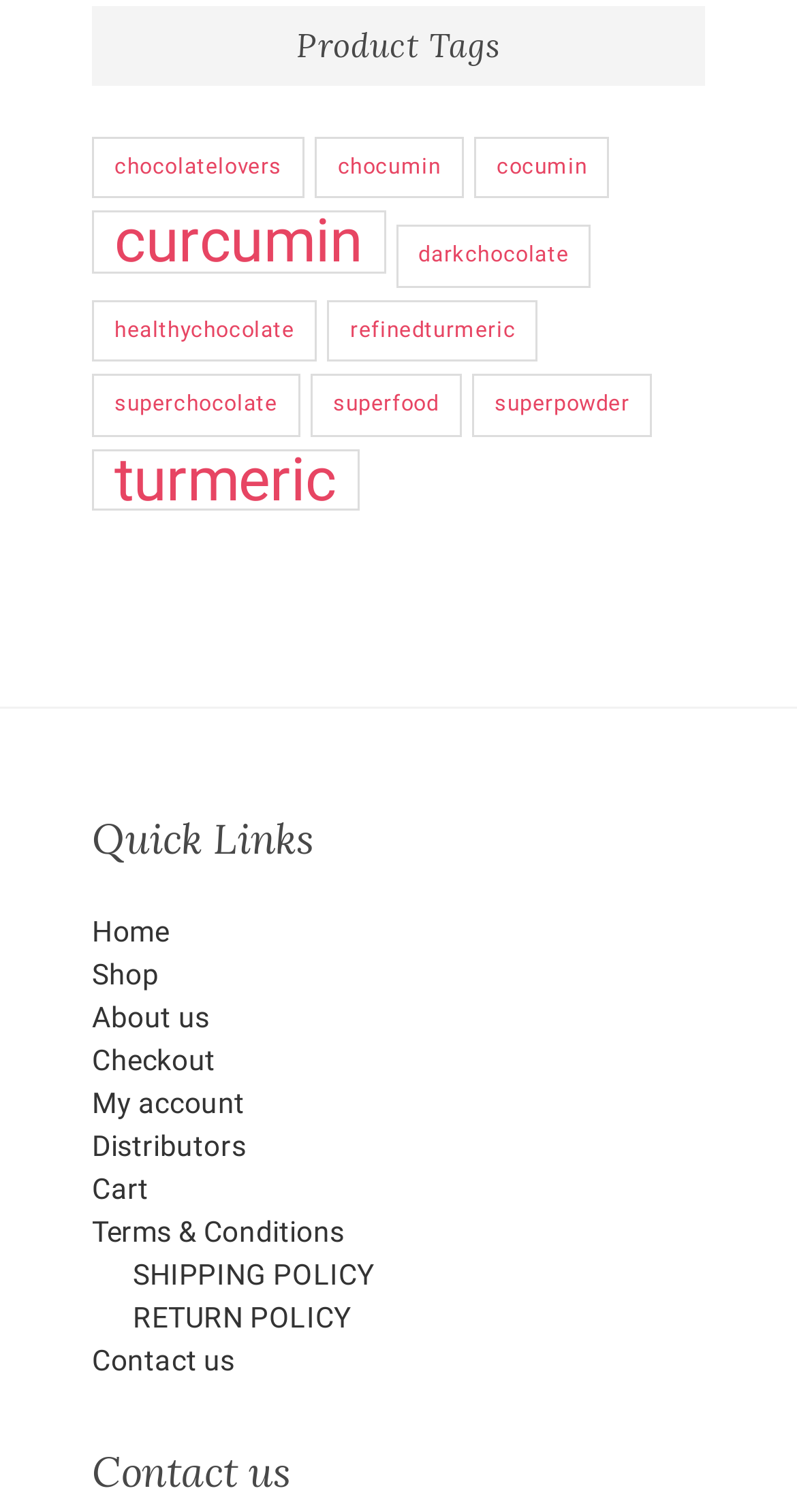Please determine the bounding box of the UI element that matches this description: Terms & Conditions. The coordinates should be given as (top-left x, top-left y, bottom-right x, bottom-right y), with all values between 0 and 1.

[0.115, 0.801, 0.885, 0.829]